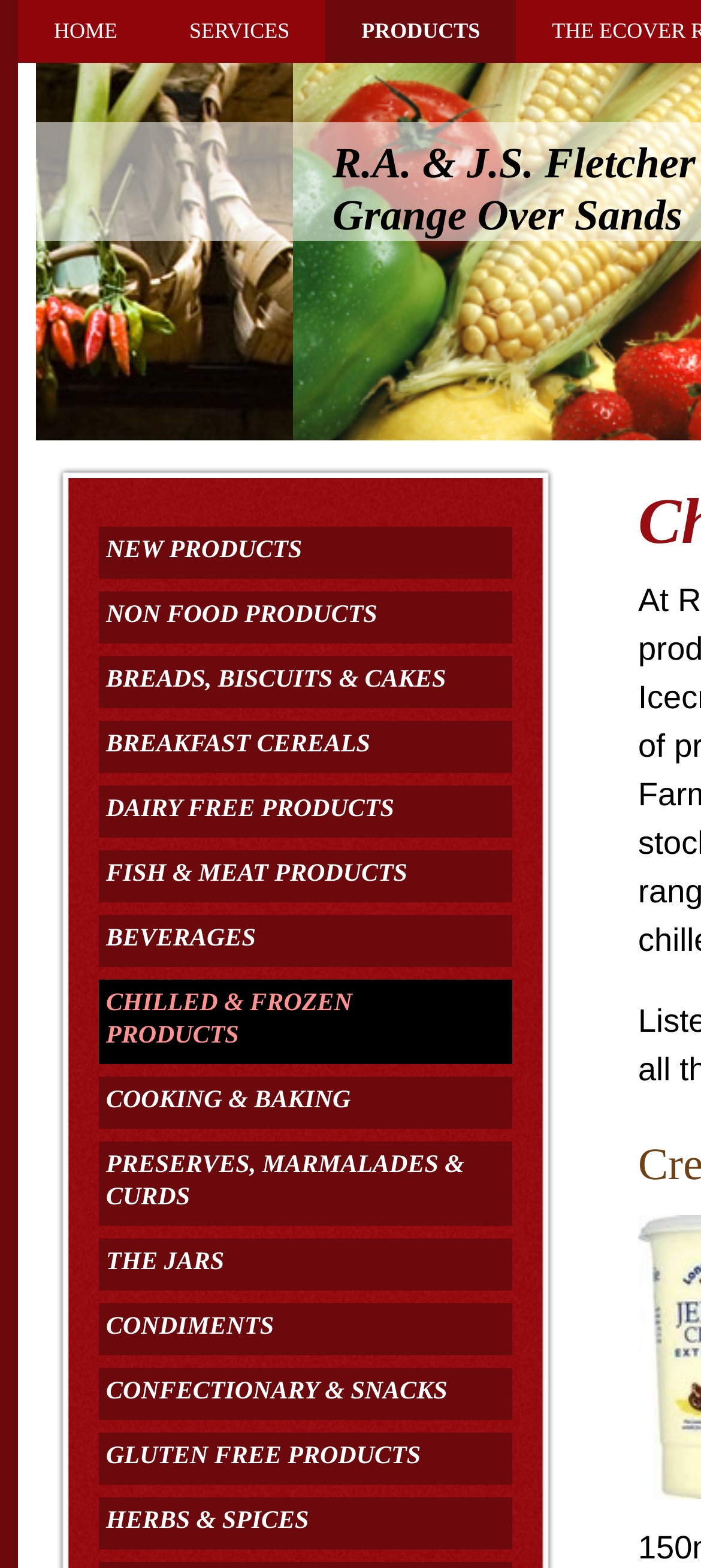Pinpoint the bounding box coordinates of the area that should be clicked to complete the following instruction: "view chilled and frozen products". The coordinates must be given as four float numbers between 0 and 1, i.e., [left, top, right, bottom].

[0.141, 0.625, 0.731, 0.679]